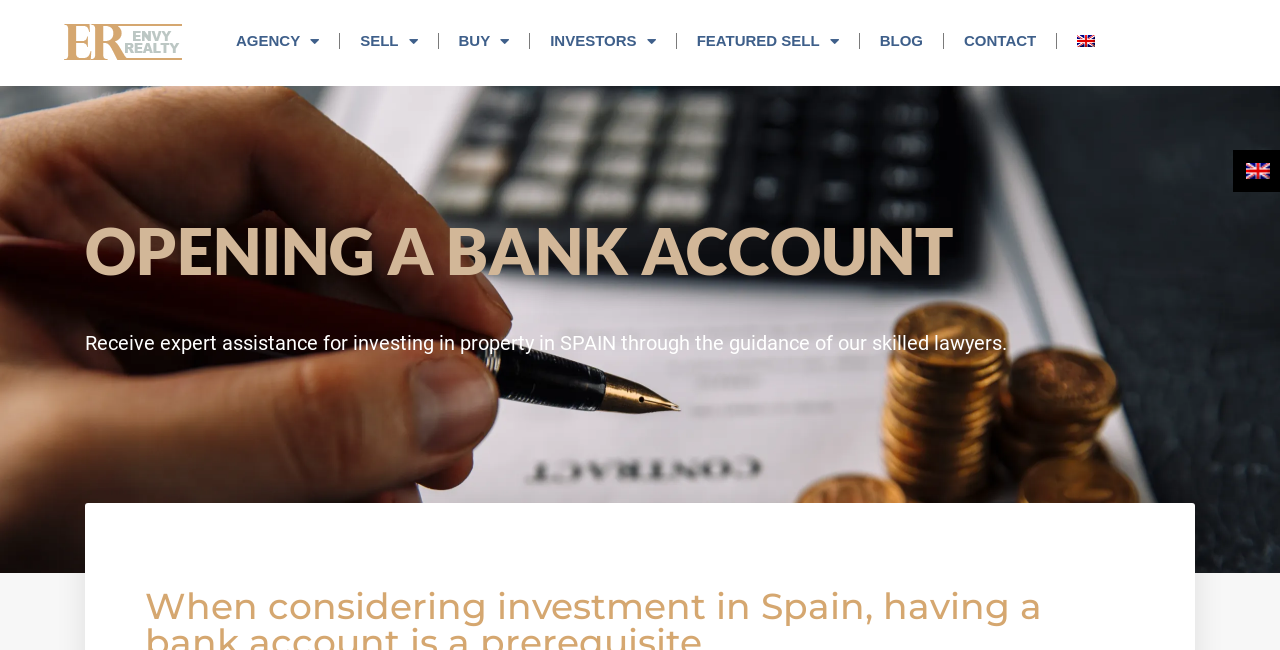What country is the property investment in?
Respond to the question with a single word or phrase according to the image.

Spain